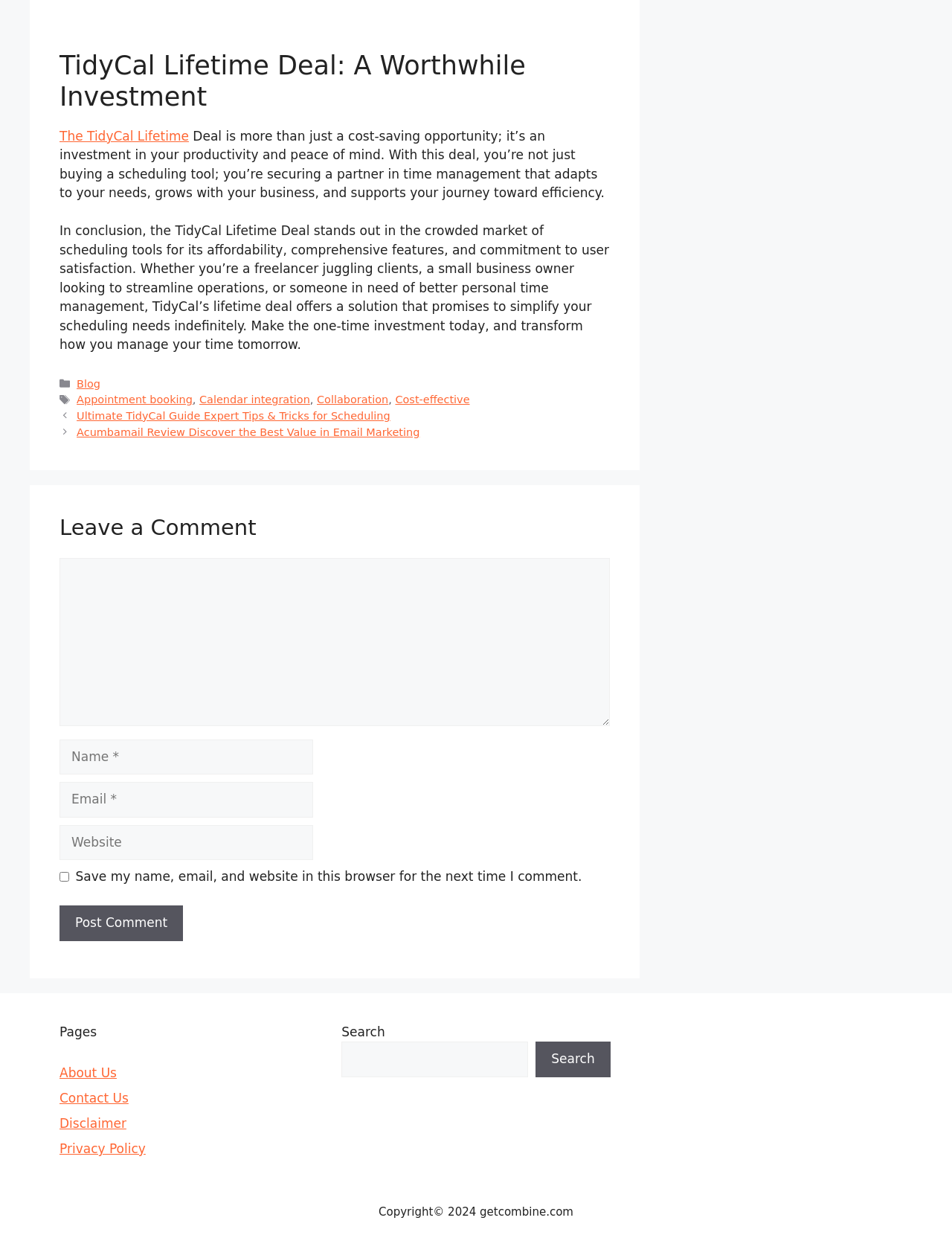Could you locate the bounding box coordinates for the section that should be clicked to accomplish this task: "Read the 'TidyCal Lifetime Deal' article".

[0.062, 0.104, 0.198, 0.116]